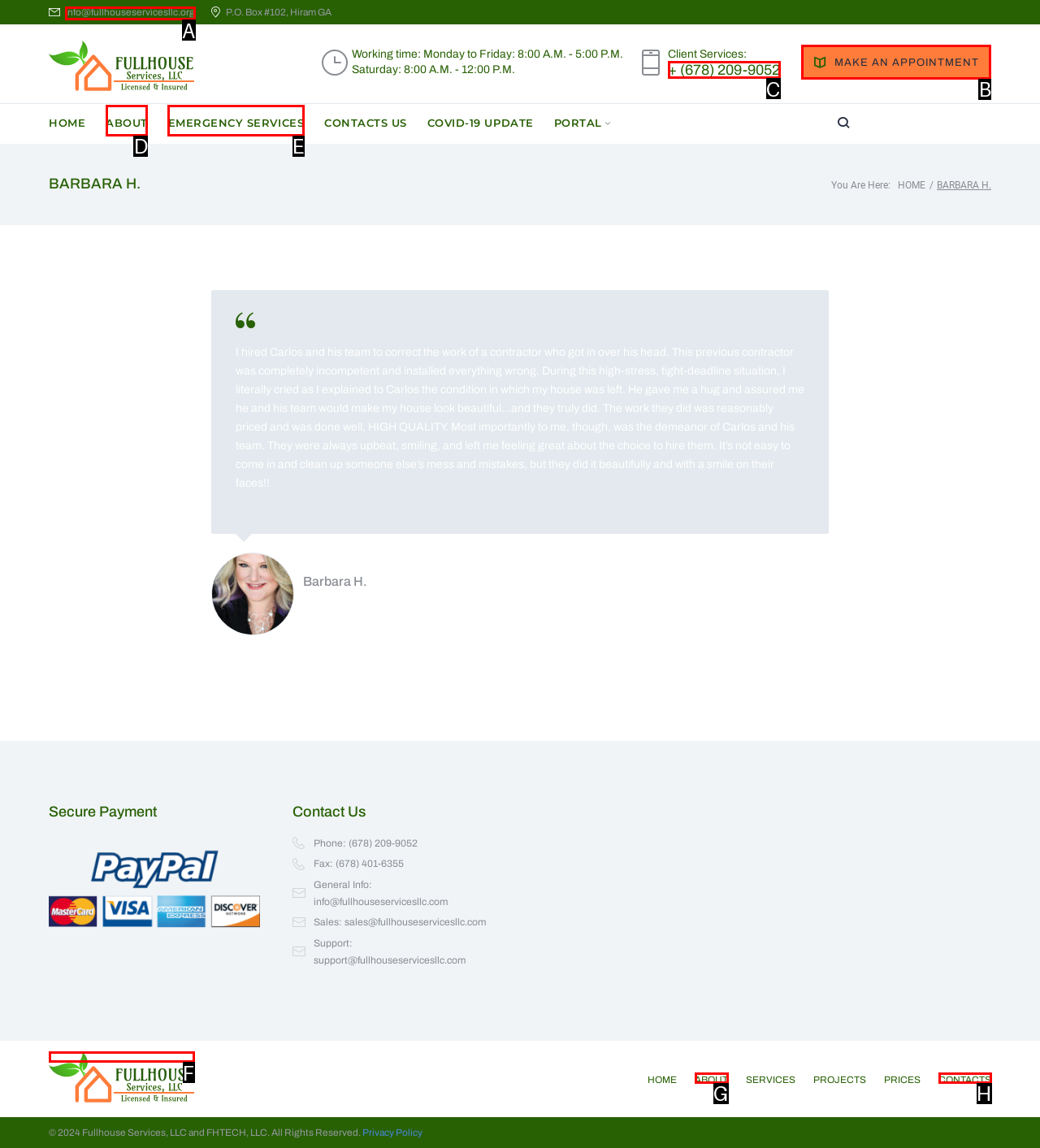Tell me which letter I should select to achieve the following goal: Make an appointment
Answer with the corresponding letter from the provided options directly.

B